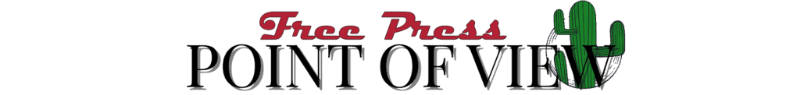Please analyze the image and provide a thorough answer to the question:
What is the font style of 'POINT OF VIEW'?

The text 'POINT OF VIEW' is rendered in a classic black serif font, which adds to the overall visual impact of the logo and provides a nice contrast to the bold red 'Free Press' text.